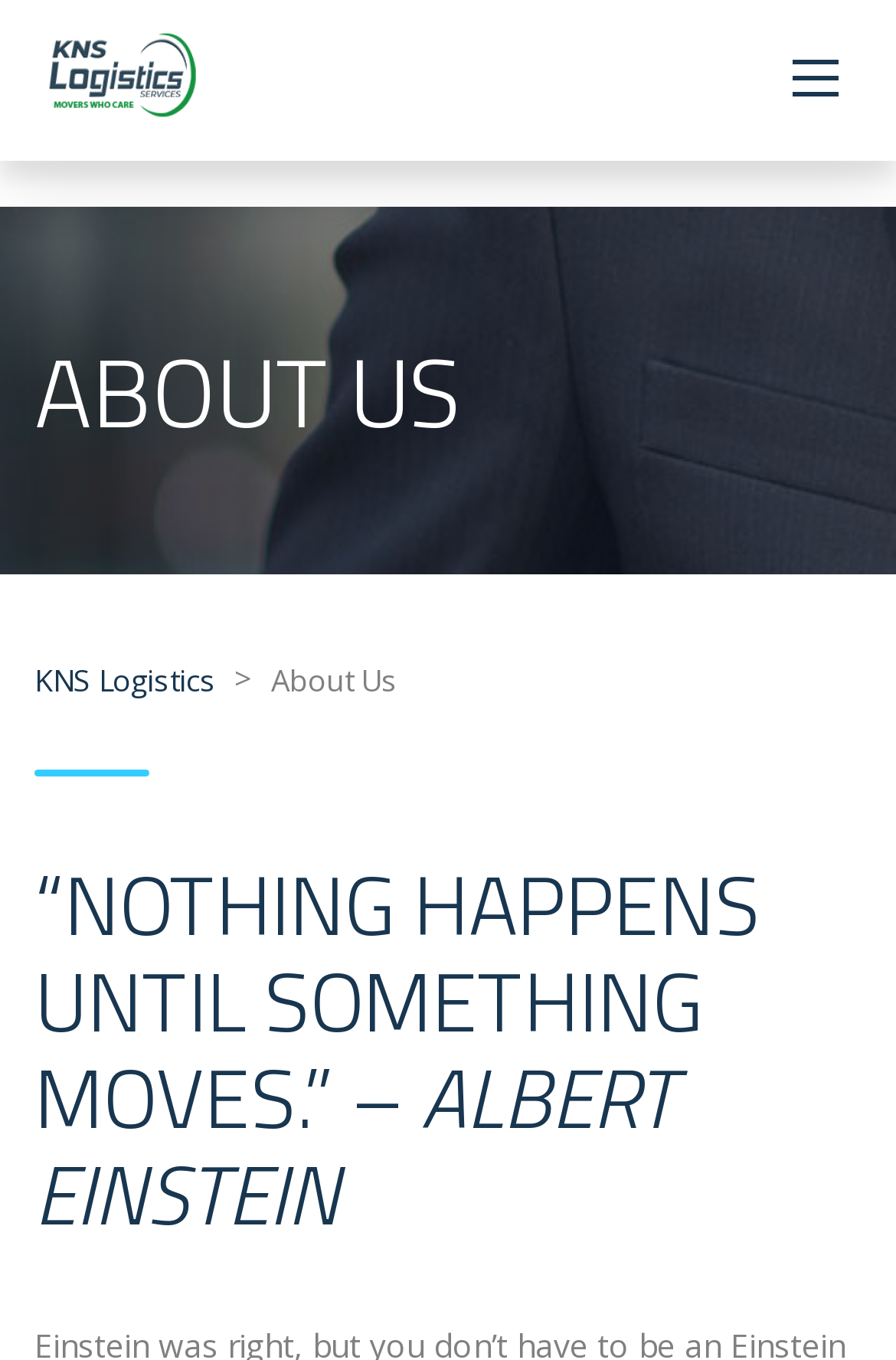Describe all the key features and sections of the webpage thoroughly.

The webpage is about KNS Logistics' "About Us" page. At the top right corner, there is a button with no text. On the top left, there is a link with the text "KNS Logistics" accompanied by an image with the same name. 

Below the top section, there is a large heading that reads "ABOUT US" spanning almost the entire width of the page. Underneath the heading, there is a link with the text "KNS Logistics" on the left, followed by a greater-than symbol, and then the text "About Us". 

Further down, there is a prominent heading that quotes Albert Einstein, "“NOTHING HAPPENS UNTIL SOMETHING MOVES.” – ALBERT EINSTEIN", which occupies a significant portion of the page.